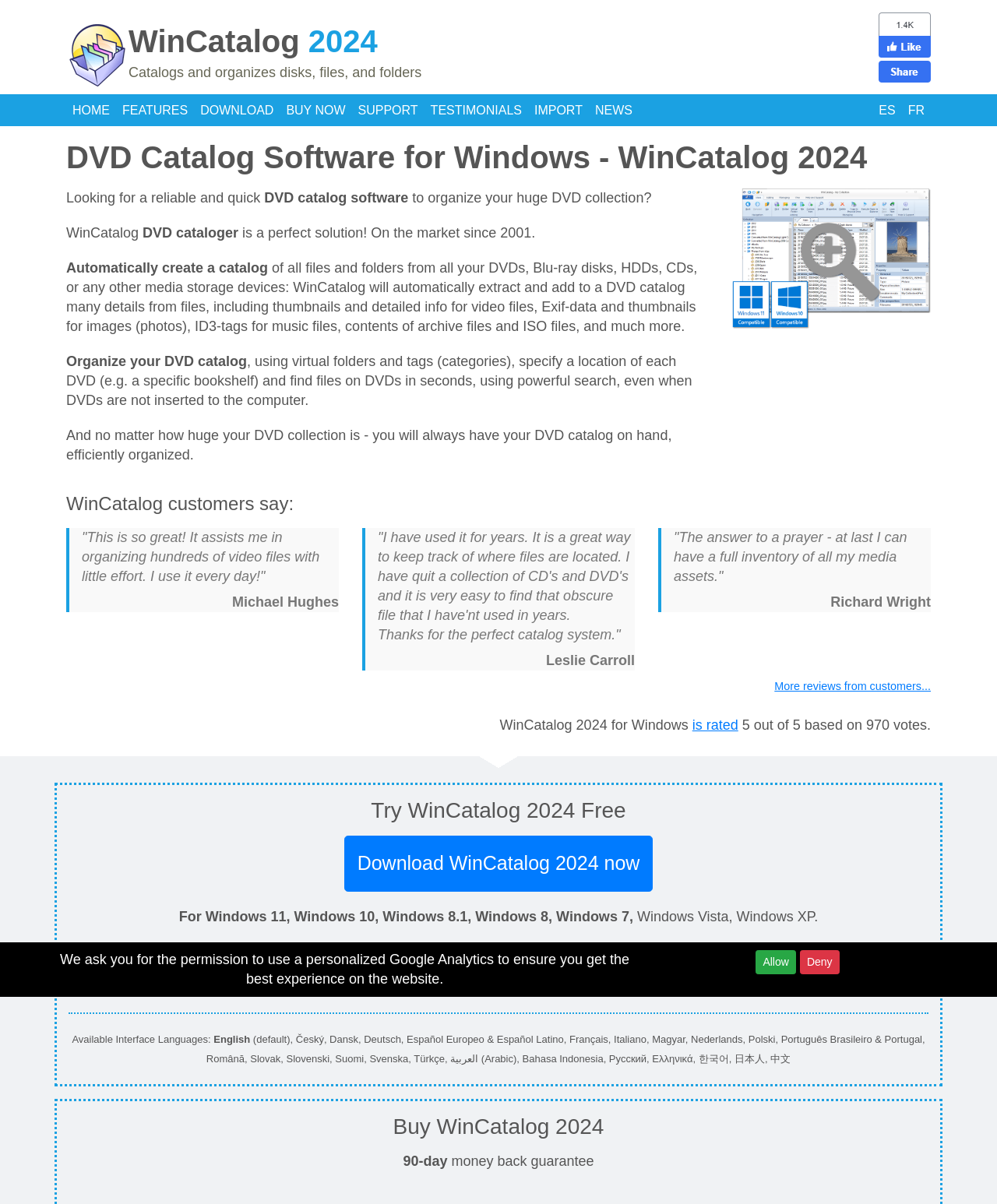Pinpoint the bounding box coordinates for the area that should be clicked to perform the following instruction: "Download WinCatalog 2024 now".

[0.345, 0.694, 0.655, 0.74]